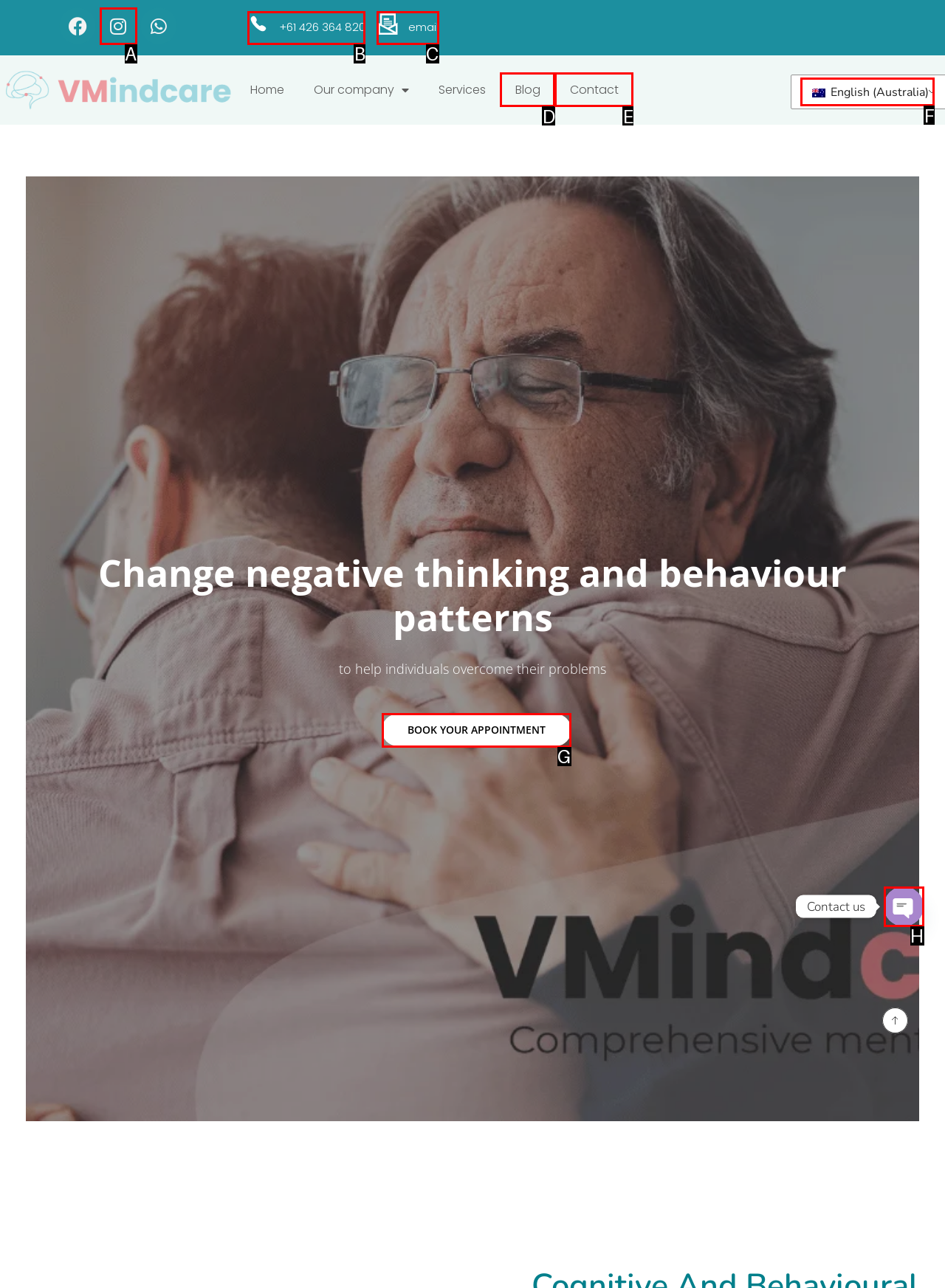Point out the specific HTML element to click to complete this task: Book an appointment Reply with the letter of the chosen option.

G